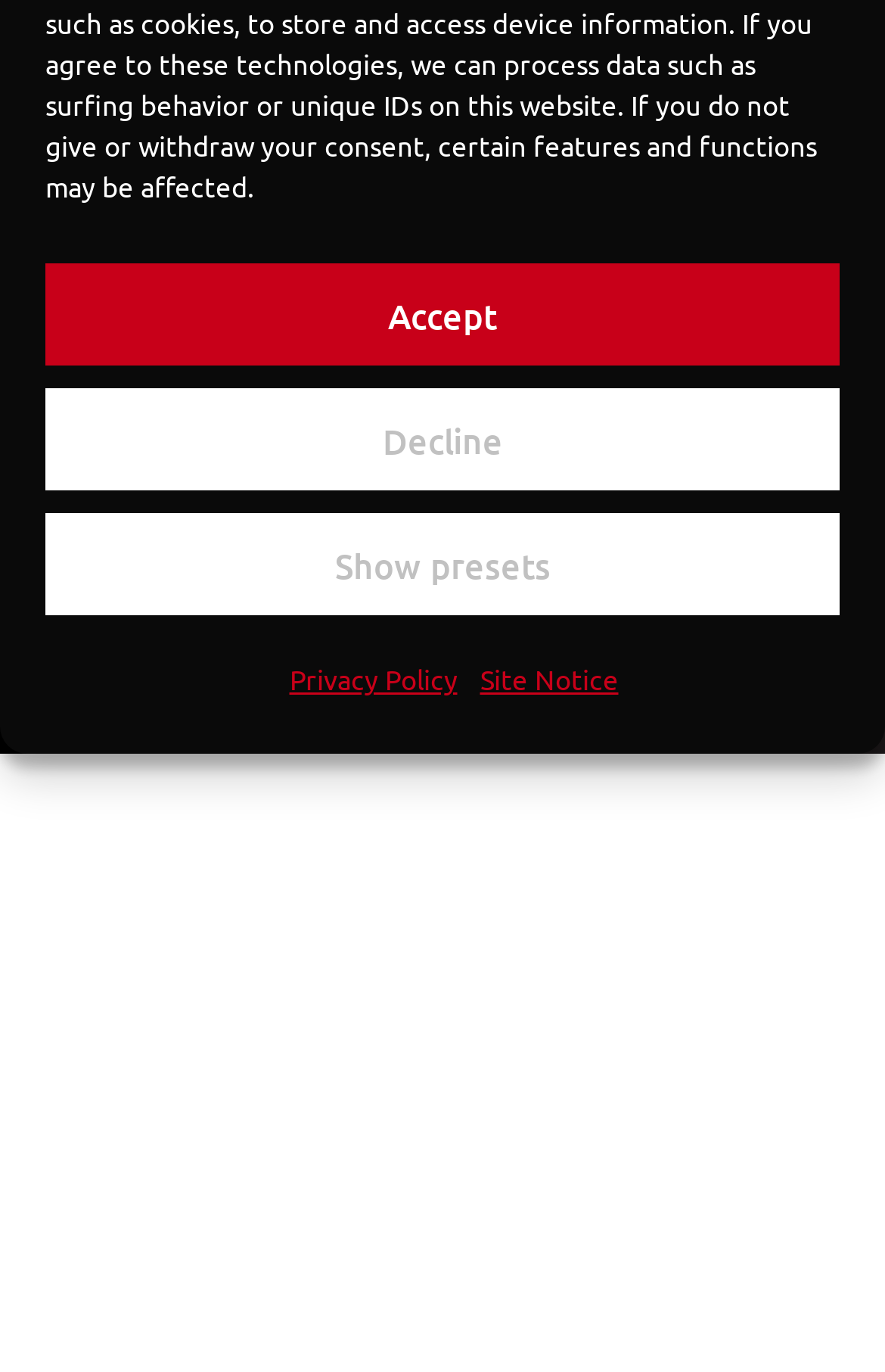For the element described, predict the bounding box coordinates as (top-left x, top-left y, bottom-right x, bottom-right y). All values should be between 0 and 1. Element description: Decline

[0.051, 0.283, 0.949, 0.357]